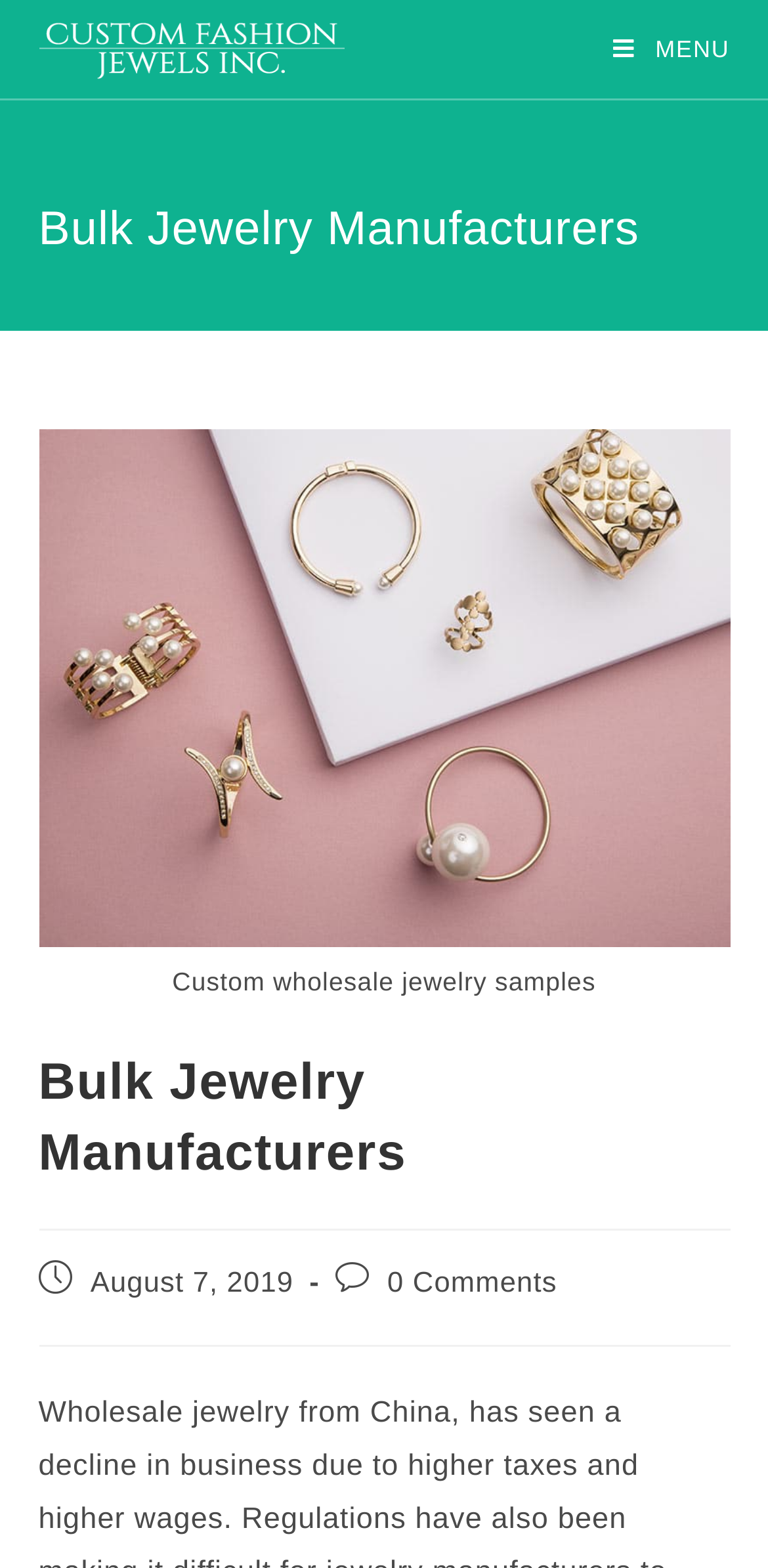Provide the bounding box coordinates of the HTML element described by the text: "alt="Custom fashion jewels retina logo"". The coordinates should be in the format [left, top, right, bottom] with values between 0 and 1.

[0.05, 0.02, 0.447, 0.041]